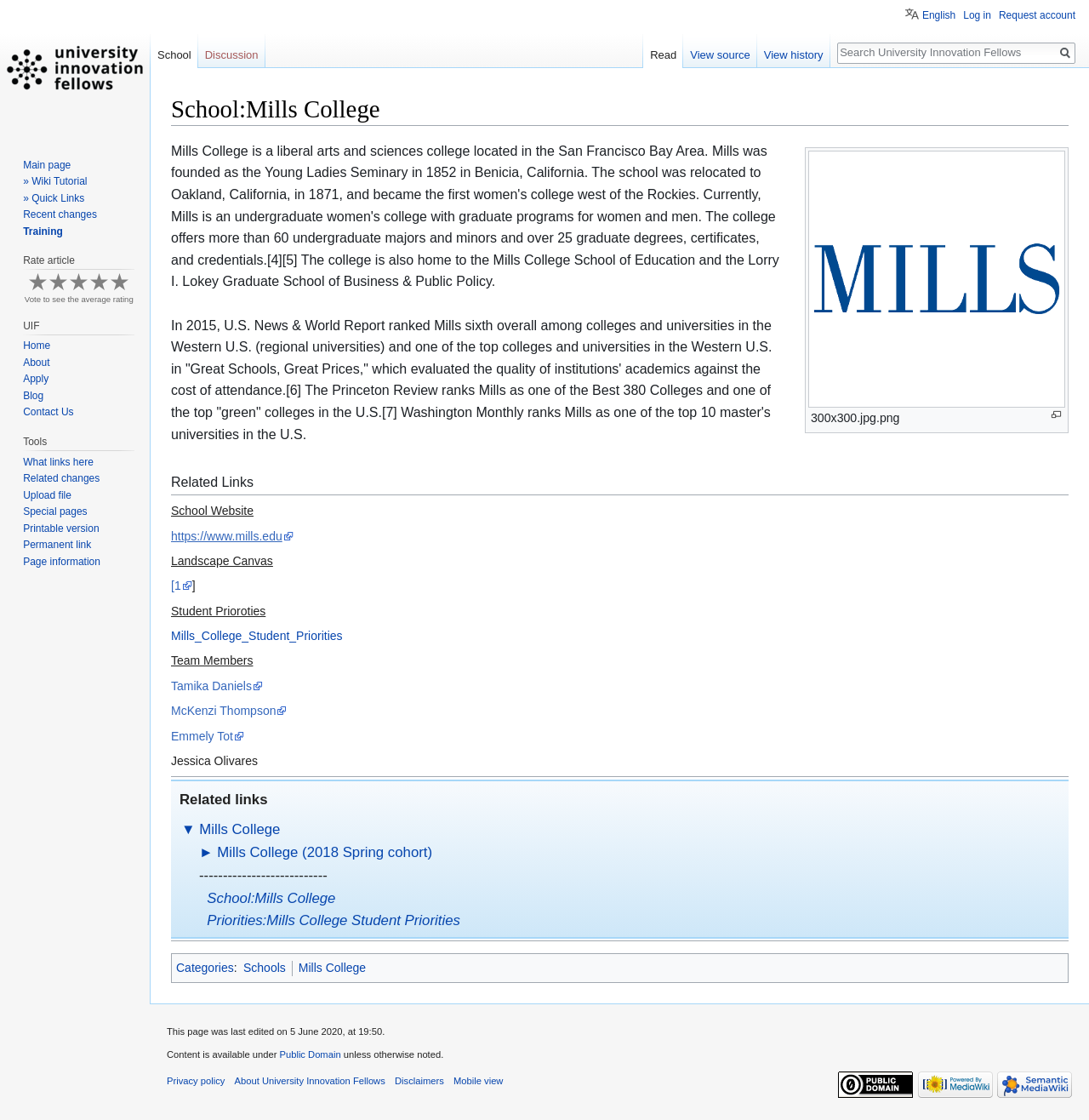Using the given description, provide the bounding box coordinates formatted as (top-left x, top-left y, bottom-right x, bottom-right y), with all values being floating point numbers between 0 and 1. Description: Apply

[0.021, 0.333, 0.045, 0.344]